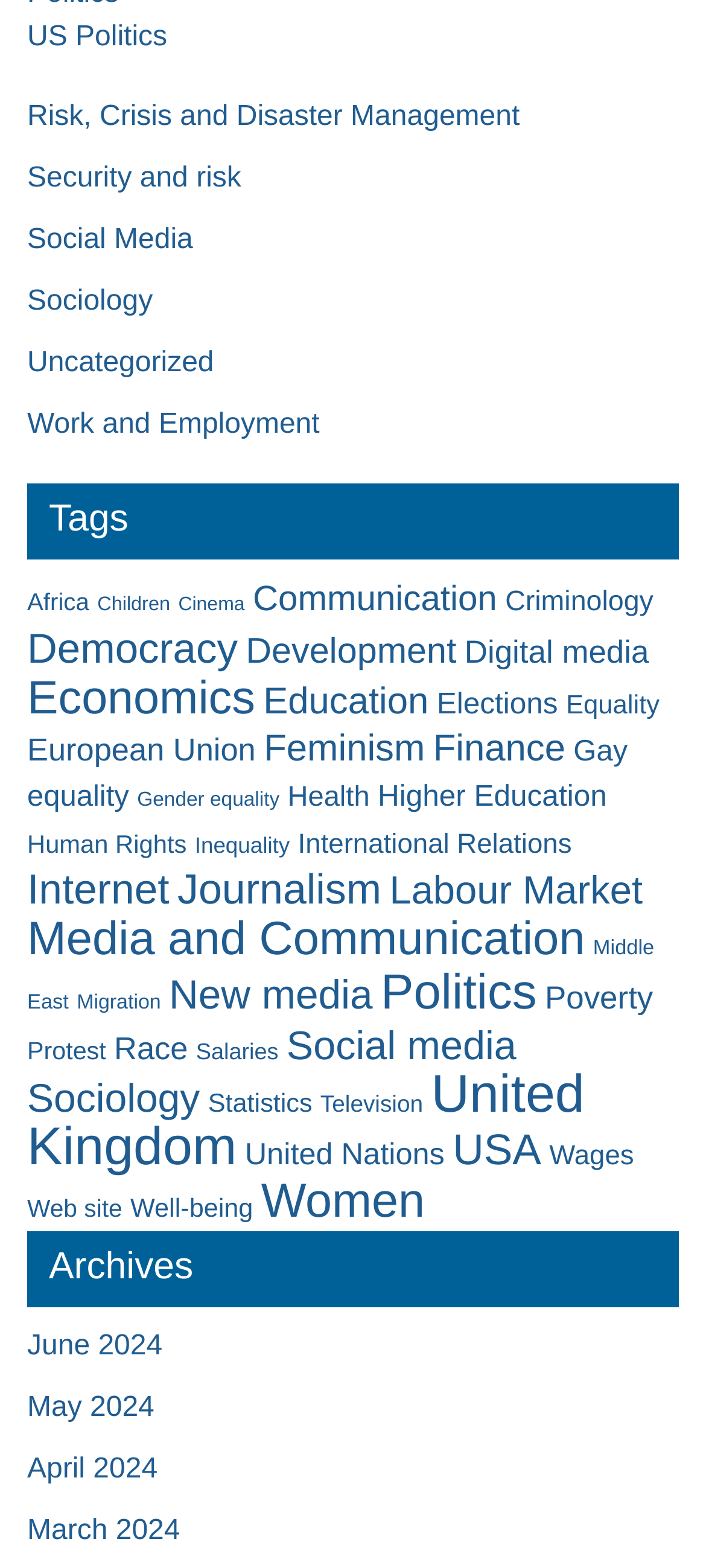Please provide a one-word or phrase answer to the question: 
What is the last archive listed?

March 2024